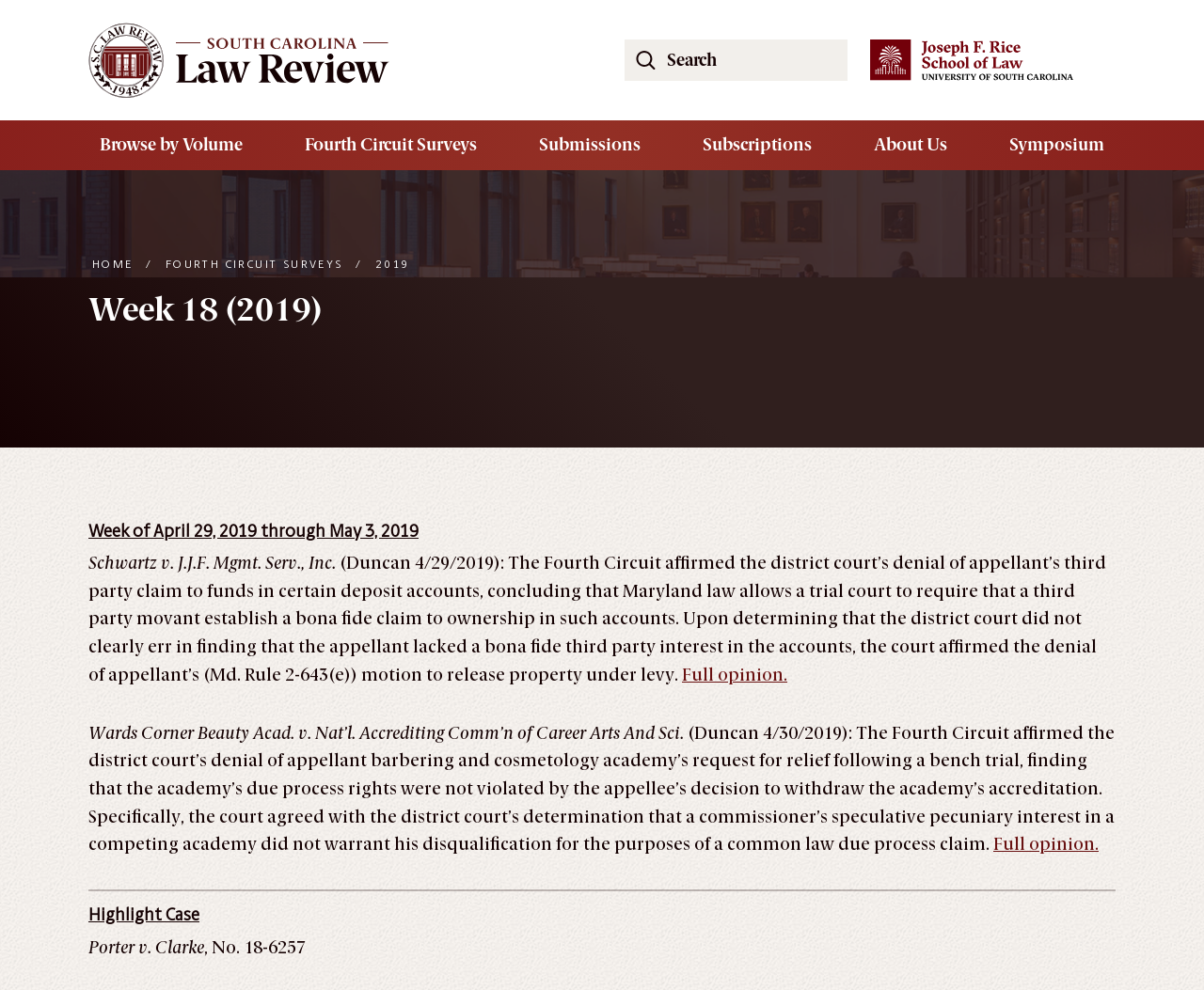What is the image on the webpage?
Refer to the image and give a detailed response to the question.

I identified the image by examining the element with the description 'Photo of a Law Library', which is an image element.